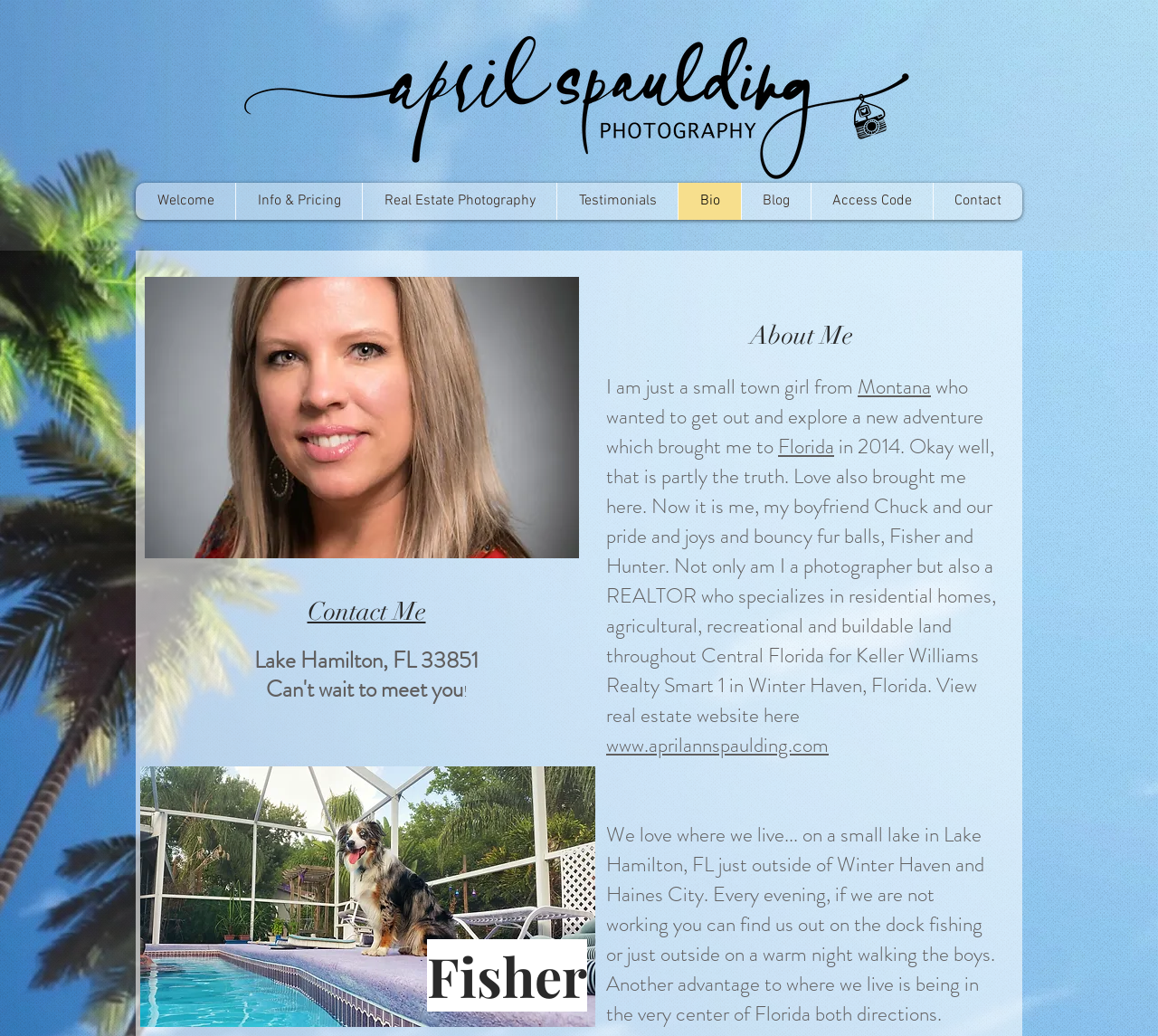Specify the bounding box coordinates of the region I need to click to perform the following instruction: "Visit April's real estate website". The coordinates must be four float numbers in the range of 0 to 1, i.e., [left, top, right, bottom].

[0.523, 0.705, 0.716, 0.734]